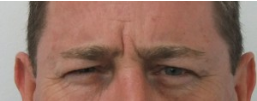Elaborate on the image with a comprehensive description.

The image depicts a close-up of a person's forehead, prominently showcasing the presence of deep frown lines, particularly between the eyebrows. These lines are indicative of the "glabella muscle complex" in action, as the brows are furrowed, likely due to a frowning expression. The individual appears to be in the midst of a facial expression that emphasizes the creases, which may have become more pronounced over time due to repeated muscle contractions. This visual element is part of a series discussing the nature of frown lines and the effects of treatments aimed at reducing their visibility. The surrounding text suggests a focus on the physical and emotional implications of facial expressions, particularly regarding how these lines can become evident even at rest after prolonged muscle activity.